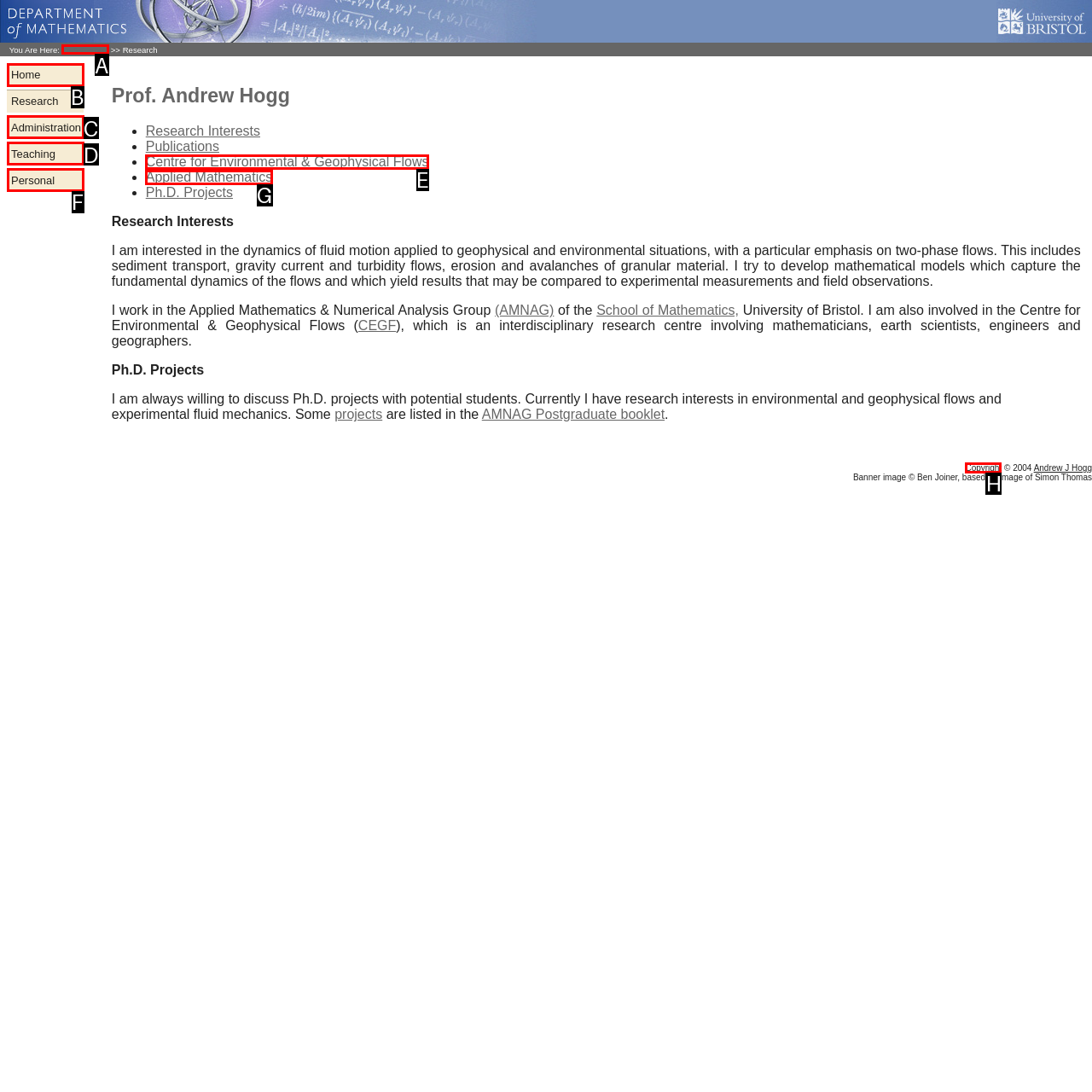Identify the HTML element to select in order to accomplish the following task: visit AI Tidings
Reply with the letter of the chosen option from the given choices directly.

None